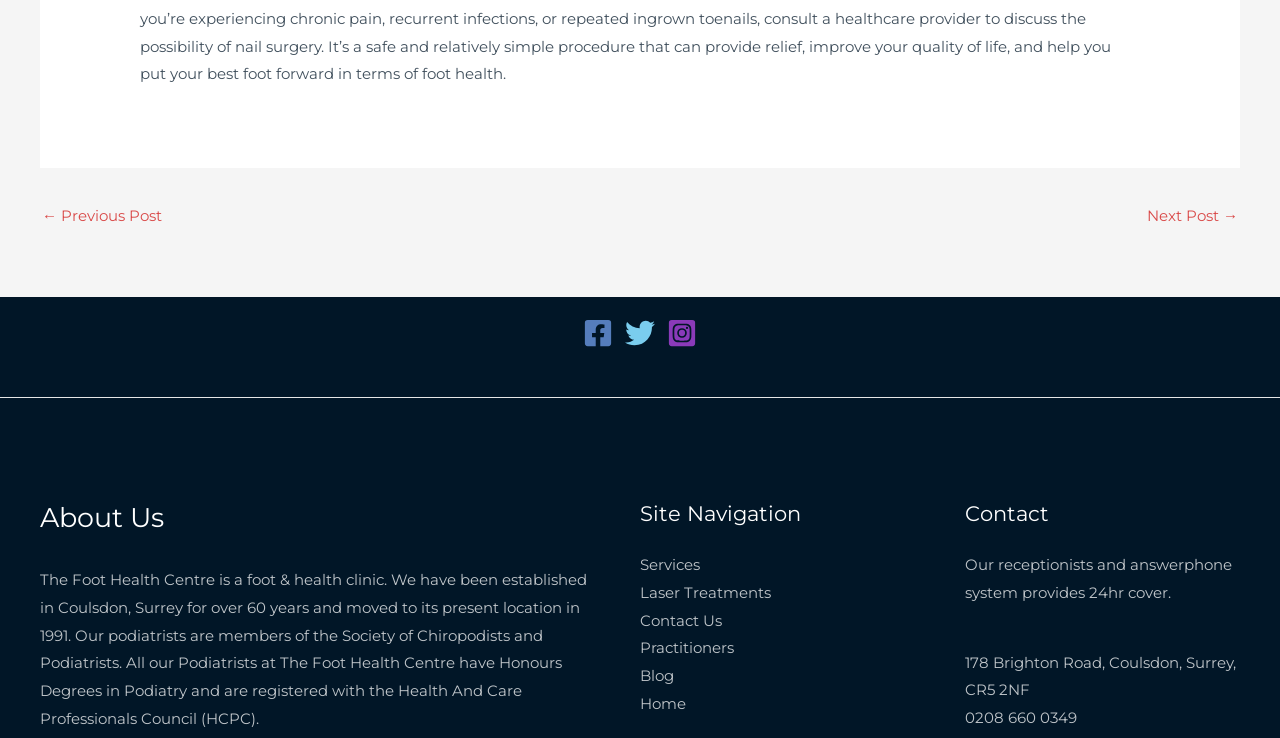Please find the bounding box coordinates of the section that needs to be clicked to achieve this instruction: "visit Facebook".

[0.455, 0.43, 0.479, 0.471]